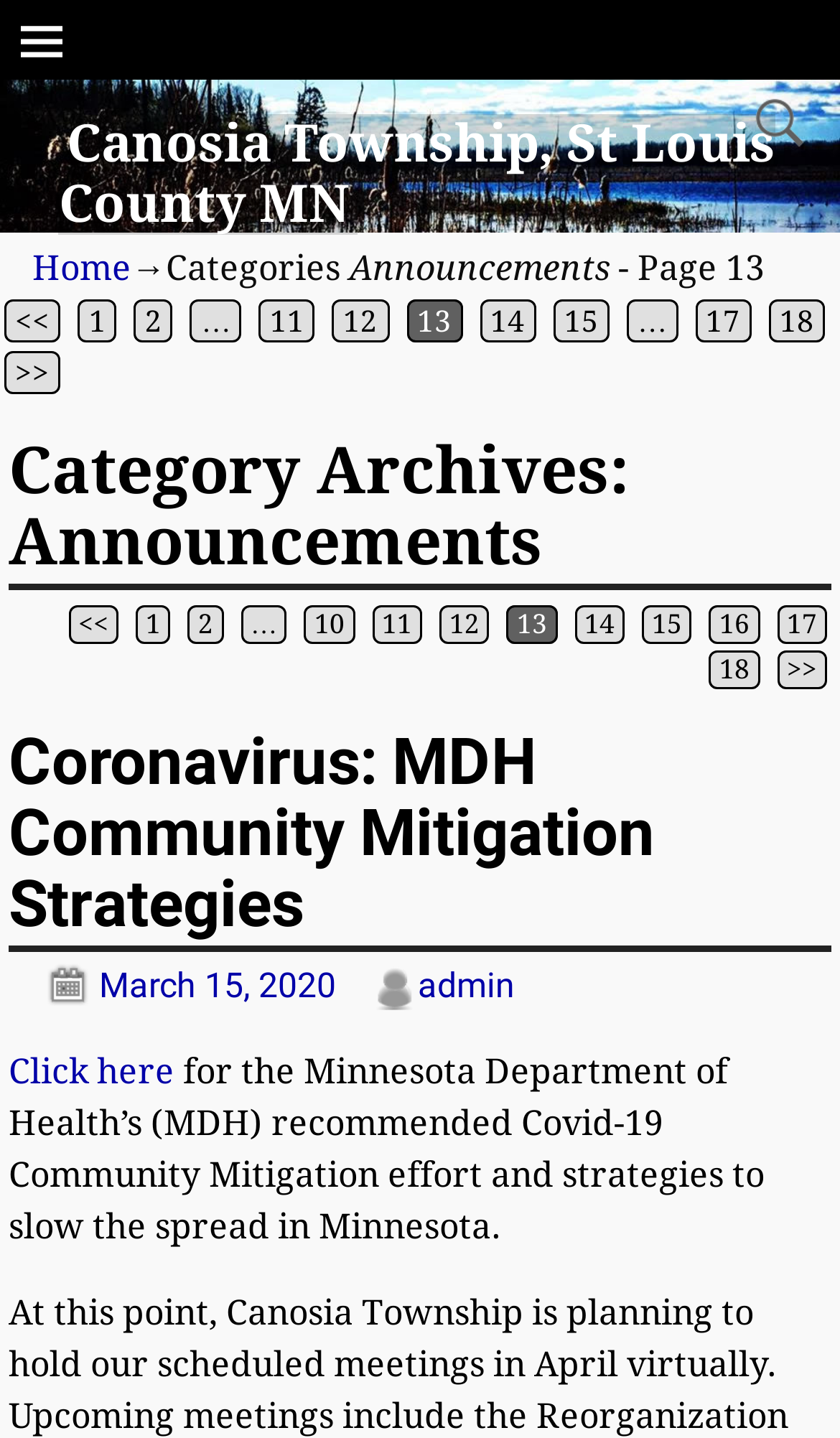Please determine the bounding box coordinates of the element's region to click in order to carry out the following instruction: "Go to home page". The coordinates should be four float numbers between 0 and 1, i.e., [left, top, right, bottom].

[0.038, 0.172, 0.156, 0.2]